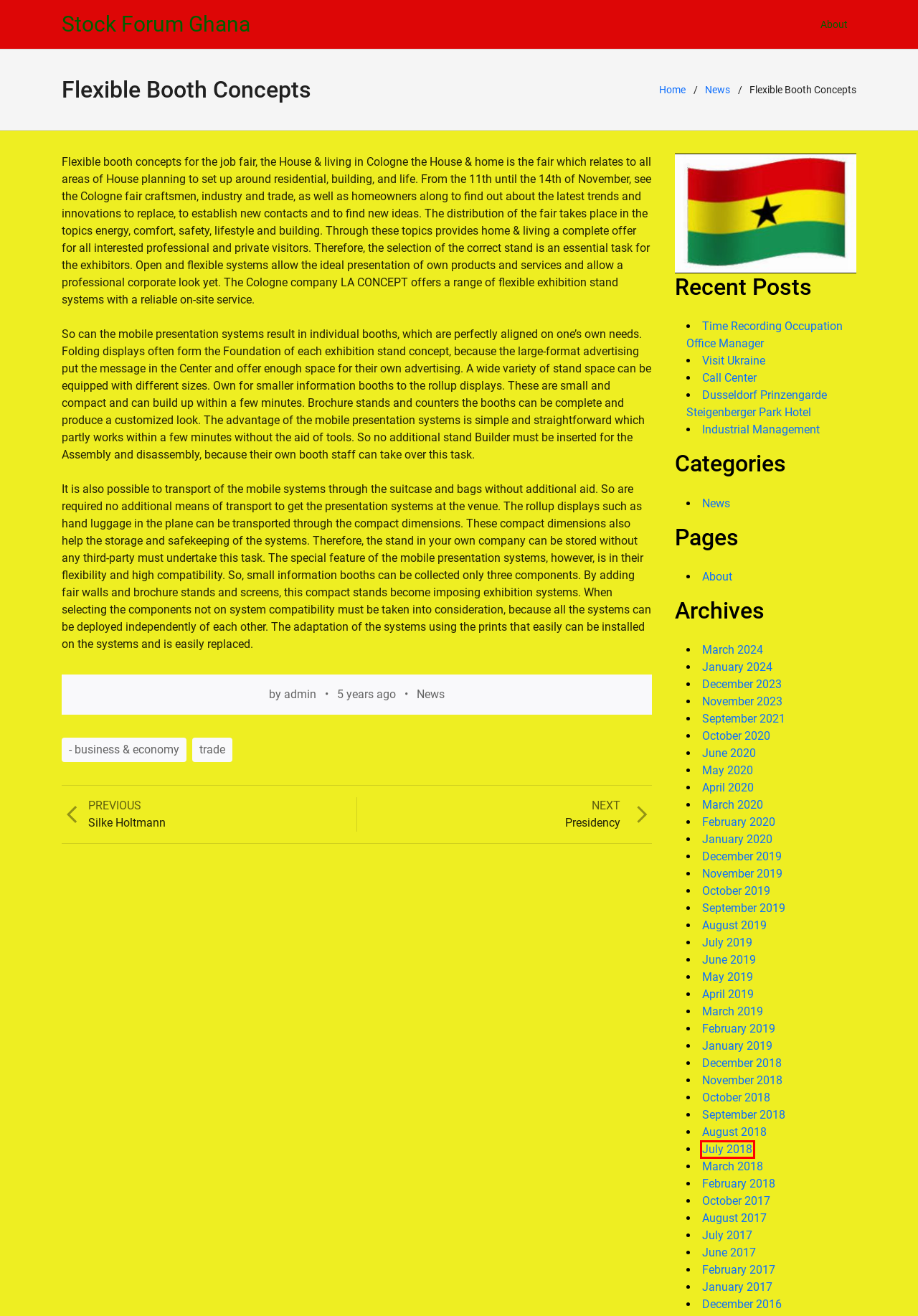Examine the screenshot of the webpage, which has a red bounding box around a UI element. Select the webpage description that best fits the new webpage after the element inside the red bounding box is clicked. Here are the choices:
A. News – Stock Forum Ghana
B. October 2019 – Stock Forum Ghana
C. September 2021 – Stock Forum Ghana
D. September 2018 – Stock Forum Ghana
E. July 2018 – Stock Forum Ghana
F. October 2017 – Stock Forum Ghana
G. Industrial Management – Stock Forum Ghana
H. March 2020 – Stock Forum Ghana

E